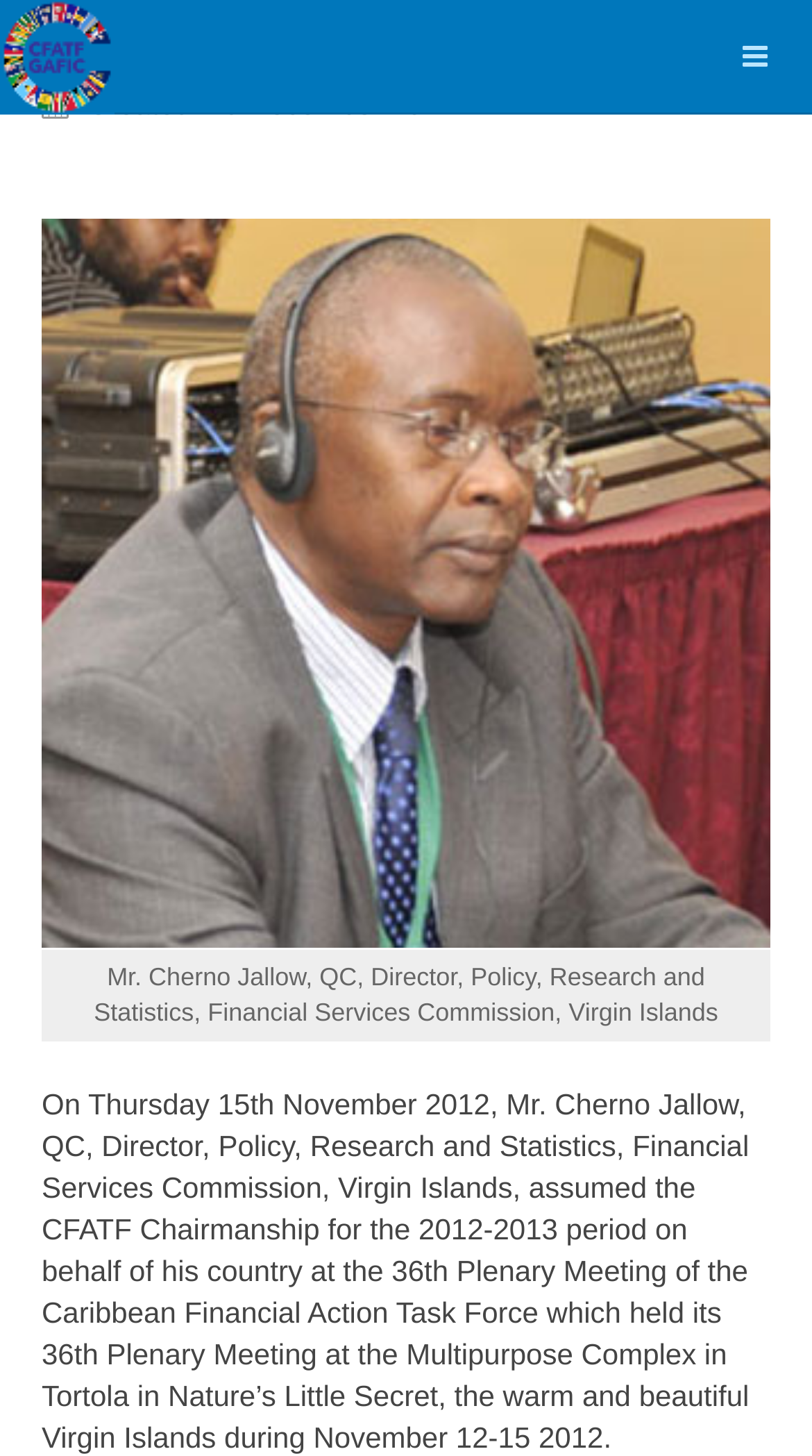Summarize the webpage comprehensively, mentioning all visible components.

The webpage is the official website of the Caribbean Financial Action Task Force. At the top left corner, there is a link and an image with the same name as the organization. On the top right corner, there is a button with an icon. Below the button, there is a description list with a detail section that contains a time element showing the creation date, "10 December 2012". 

To the right of the description list, there is a large image of Mr. Cherno Jallow, QC, Director, Policy, Research and Statistics, Financial Services Commission, Virgin Islands. Below the image, there is a paragraph of text that describes Mr. Cherno Jallow assuming the CFATF Chairmanship for the 2012-2013 period on behalf of his country at the 36th Plenary Meeting of the Caribbean Financial Action Task Force. The text also mentions the location and date of the meeting.